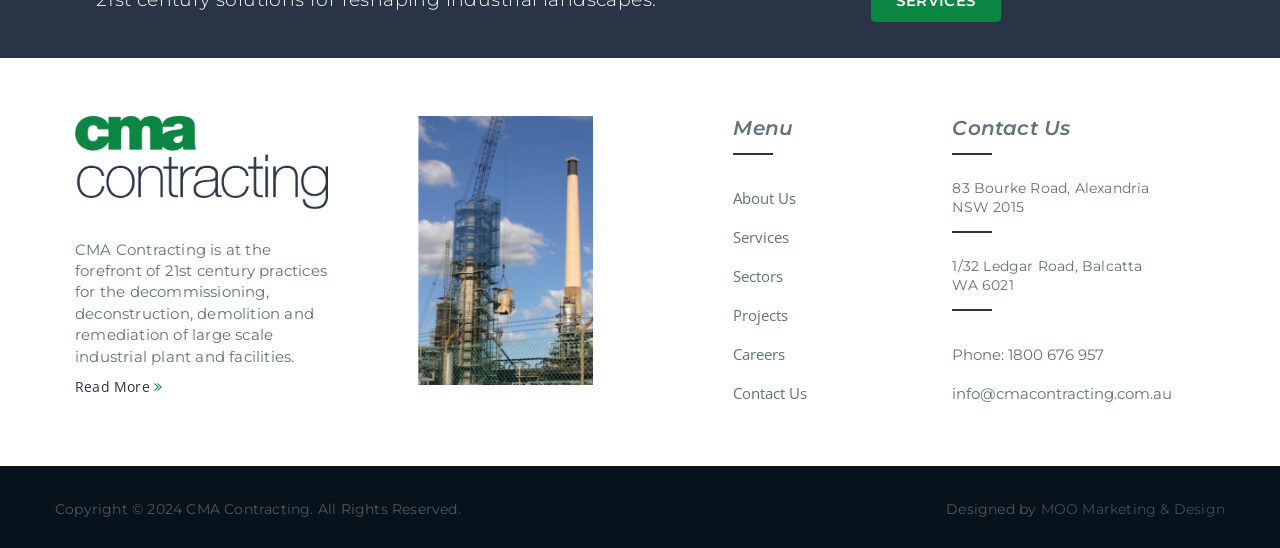Please reply to the following question with a single word or a short phrase:
What is the phone number of the company?

1800 676 957